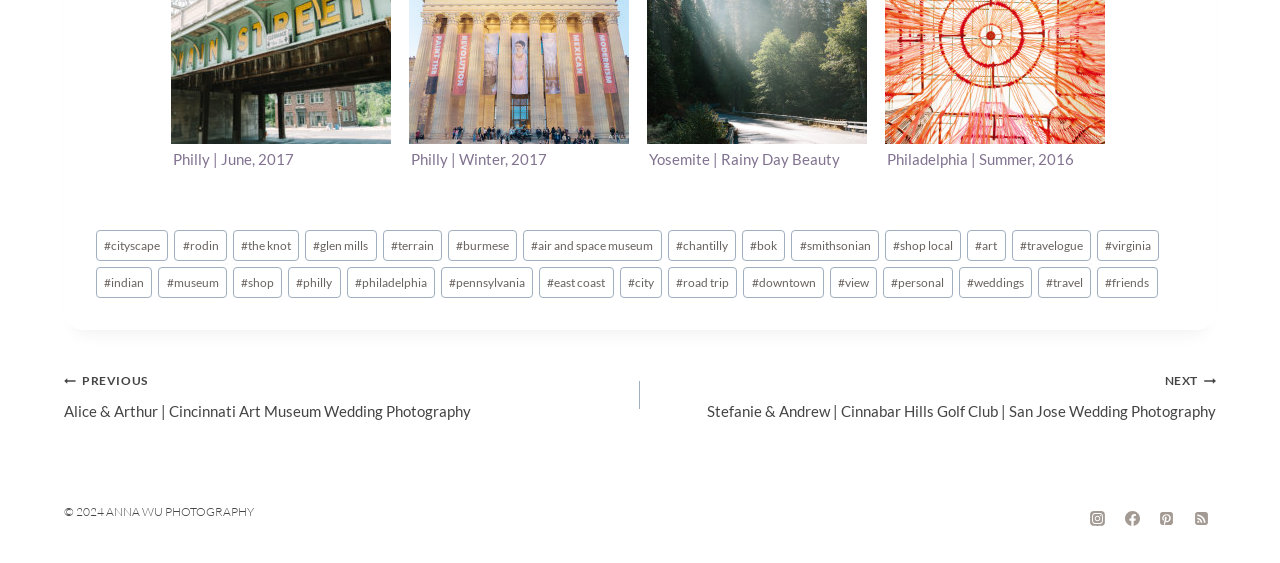Identify the bounding box for the UI element that is described as follows: "#air and space museum".

[0.409, 0.408, 0.517, 0.463]